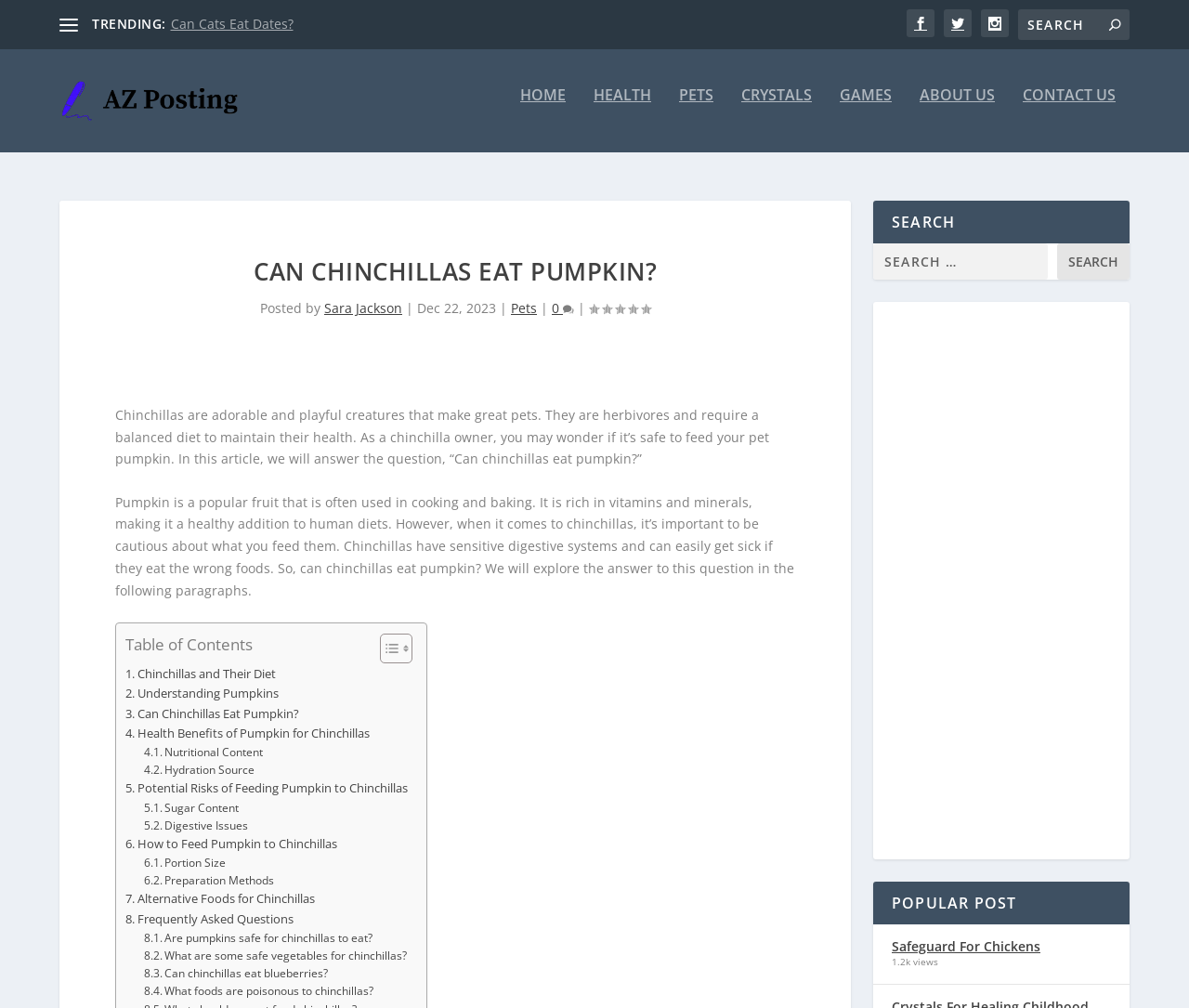Respond to the following question with a brief word or phrase:
What is the category of the current article?

Pets